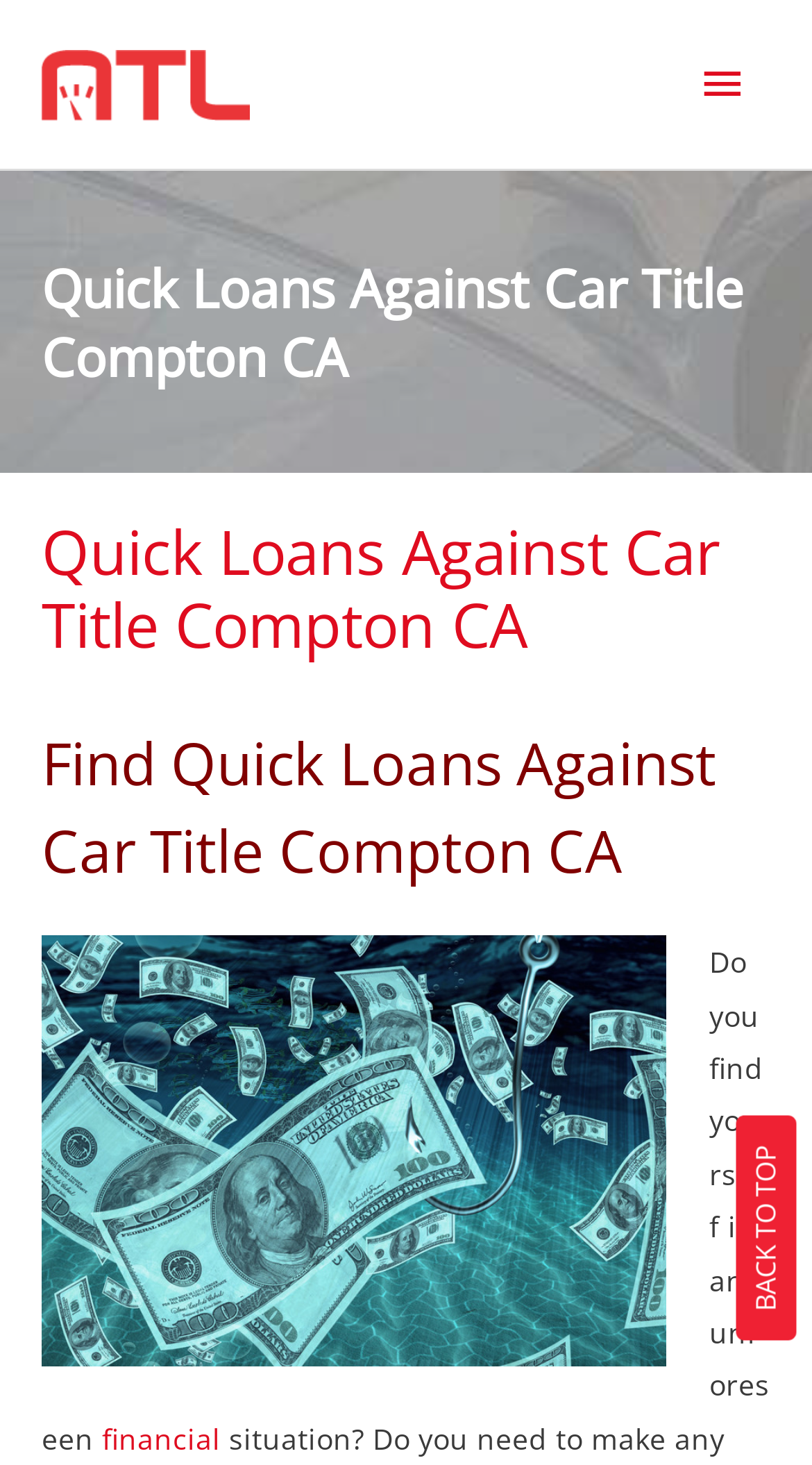For the given element description Back To Top, determine the bounding box coordinates of the UI element. The coordinates should follow the format (top-left x, top-left y, bottom-right x, bottom-right y) and be within the range of 0 to 1.

[0.906, 0.761, 0.981, 0.915]